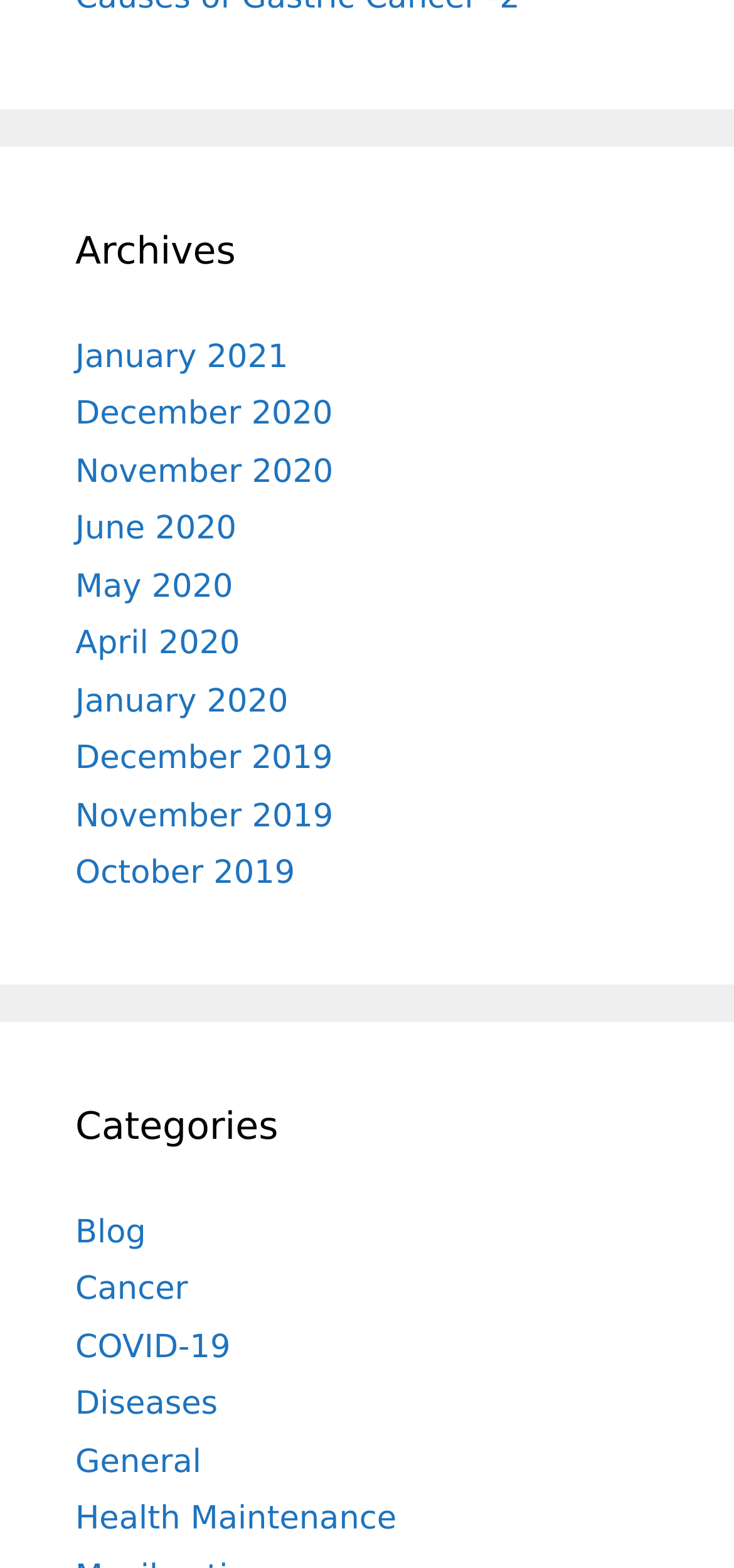Determine the bounding box coordinates of the clickable region to follow the instruction: "go to January 2021".

[0.103, 0.216, 0.393, 0.24]